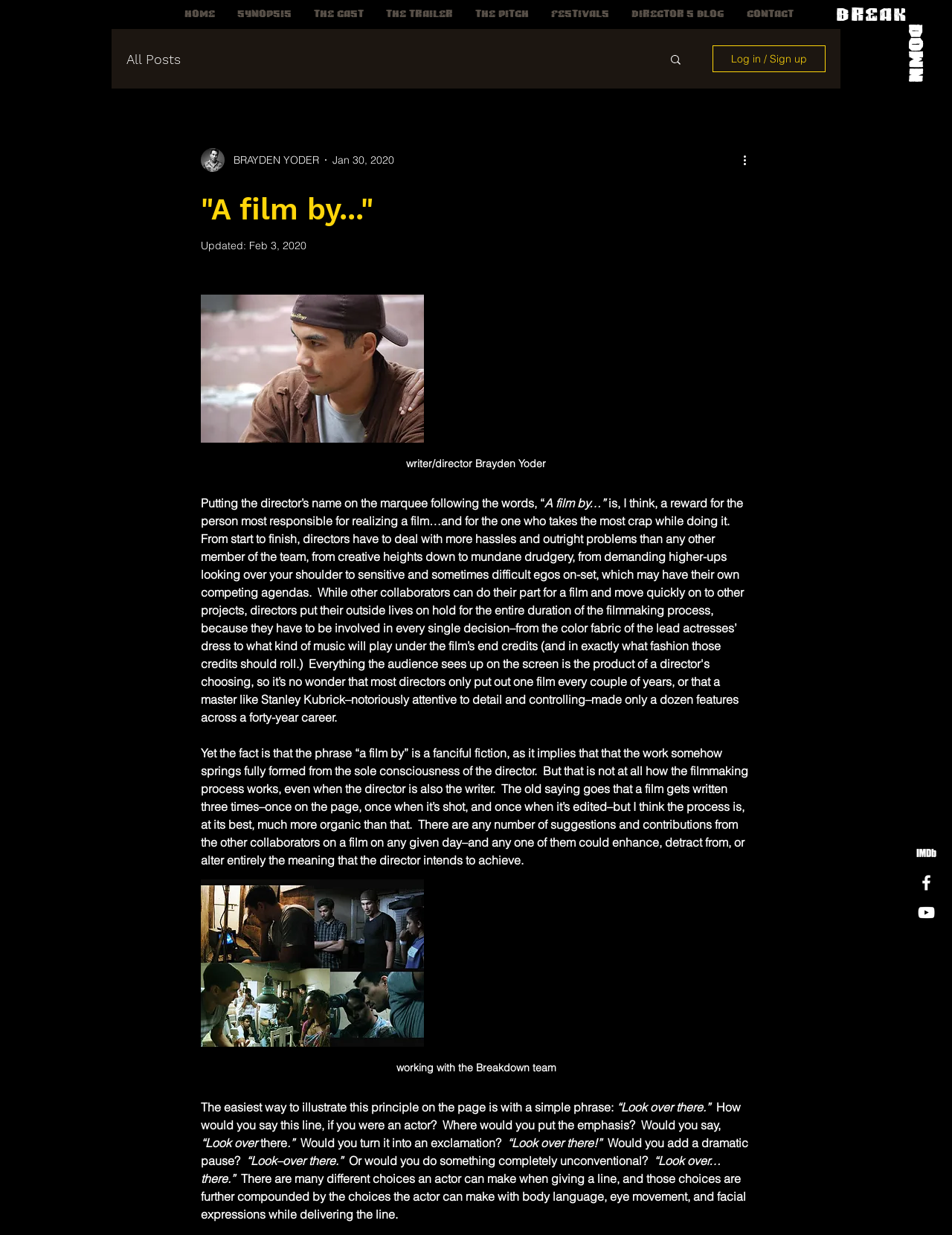Answer the question using only one word or a concise phrase: What are the main navigation links?

HOME, SYNOPSIS, THE CAST, etc.